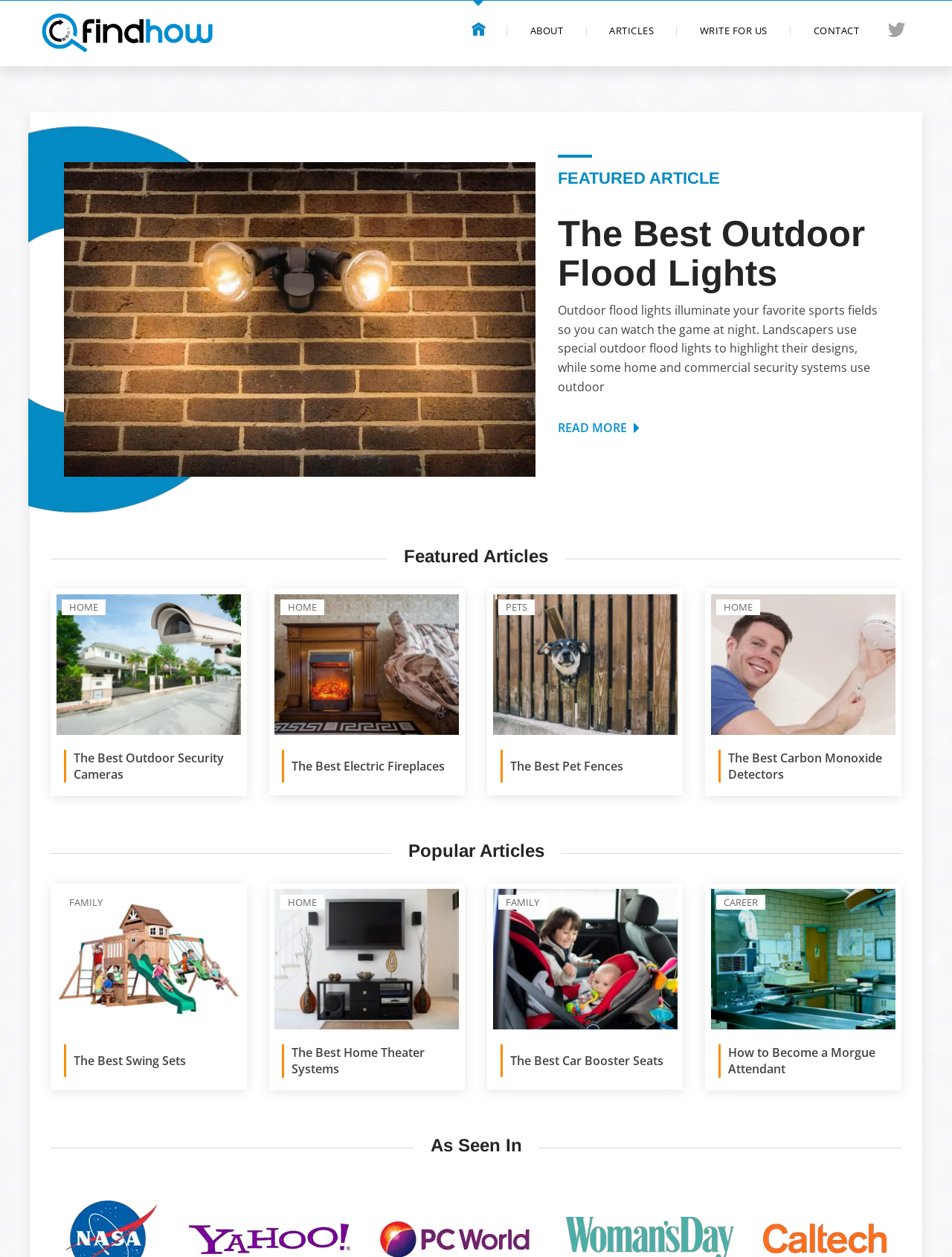Can you show the bounding box coordinates of the region to click on to complete the task described in the instruction: "View the 'FEATURED ARTICLE'"?

[0.586, 0.135, 0.756, 0.149]